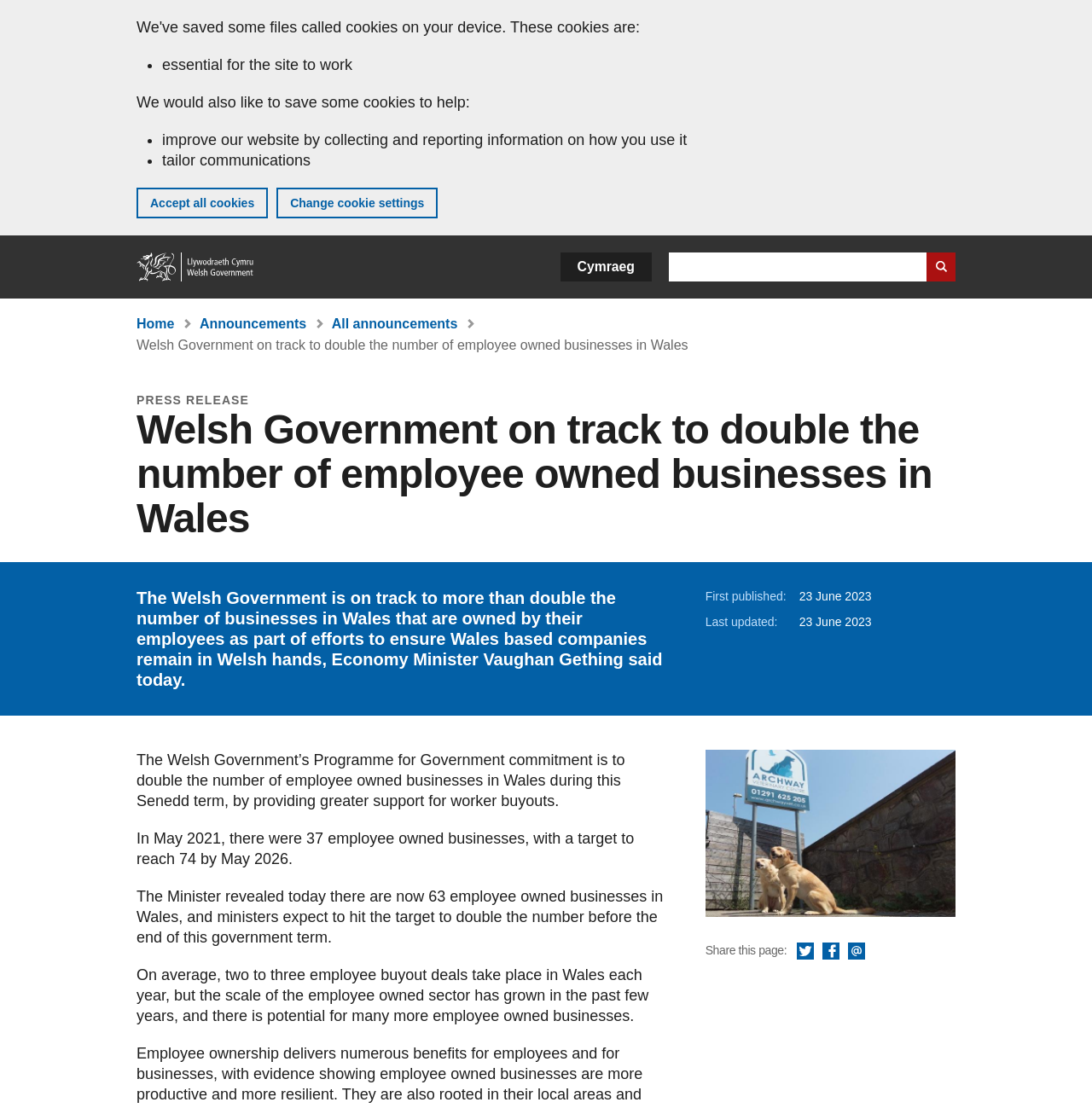Based on the element description "Share this page via Twitter", predict the bounding box coordinates of the UI element.

[0.73, 0.85, 0.746, 0.867]